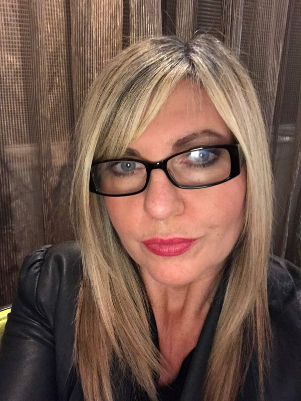Give a one-word or short phrase answer to the question: 
What is the theme of the image?

Menopausal Hotties